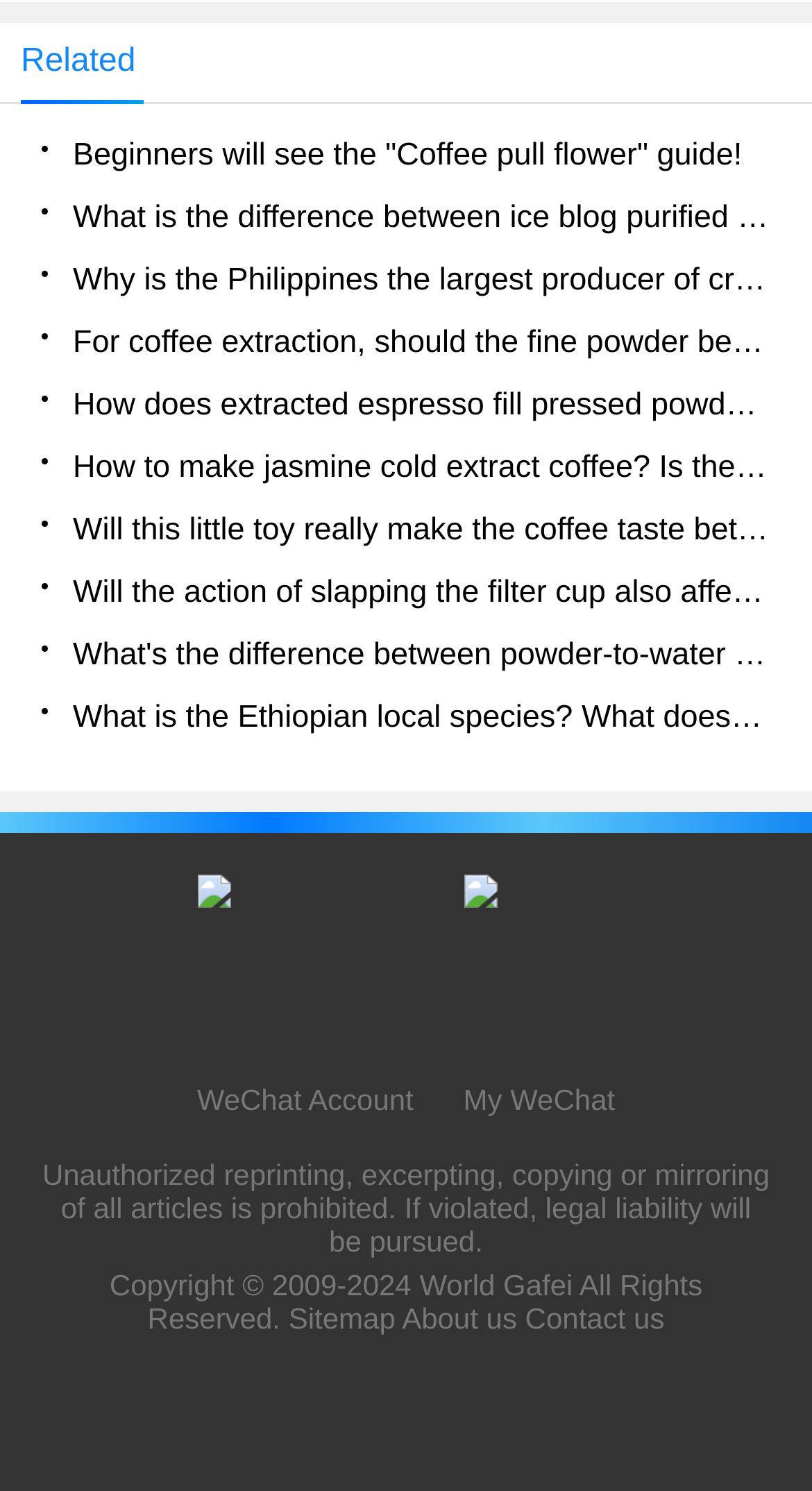Respond with a single word or phrase:
What is the copyright year range of the webpage?

2009-2024